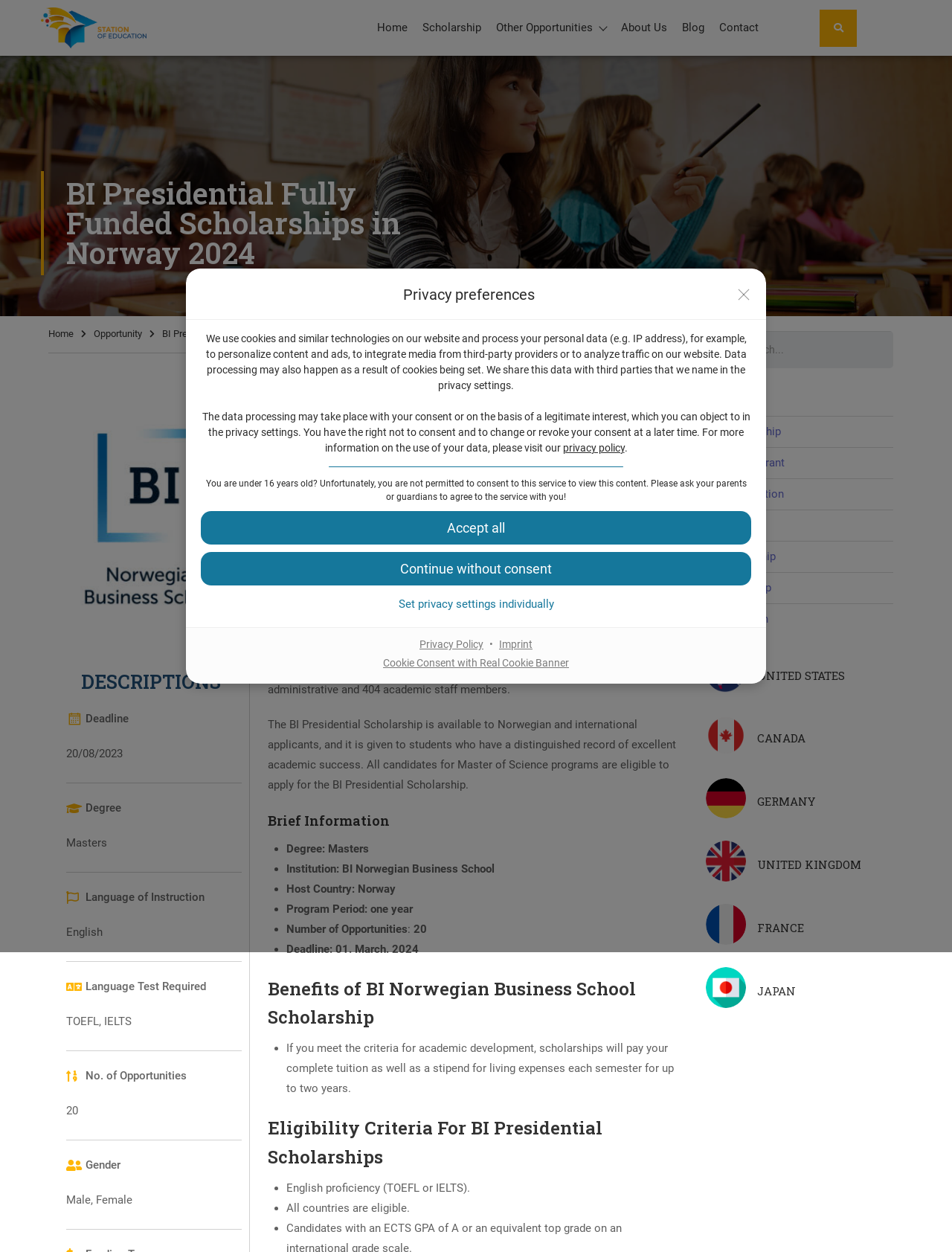Illustrate the webpage with a detailed description.

This webpage is about the BI Presidential Scholarships in Norway 2024 for international students. At the top of the page, there is a dialog box for privacy preferences, which takes up most of the top section of the page. Within this dialog box, there is a heading "Privacy preferences" and a link to "Skip to consent choices". Below this, there is a paragraph of text explaining how the website uses cookies and processes personal data, followed by another paragraph with more information on data processing and consent.

Underneath these paragraphs, there are three buttons: "Accept all", "Continue without consent", and "Set privacy settings individually". To the right of these buttons, there are links to "Privacy Policy" and "Imprint", separated by a bullet point. Further down, there is a link to "Cookie Consent with Real Cookie Banner".

At the bottom of the dialog box, there is a message stating that users under 16 years old are not permitted to consent to the service and should ask their parents or guardians for permission.